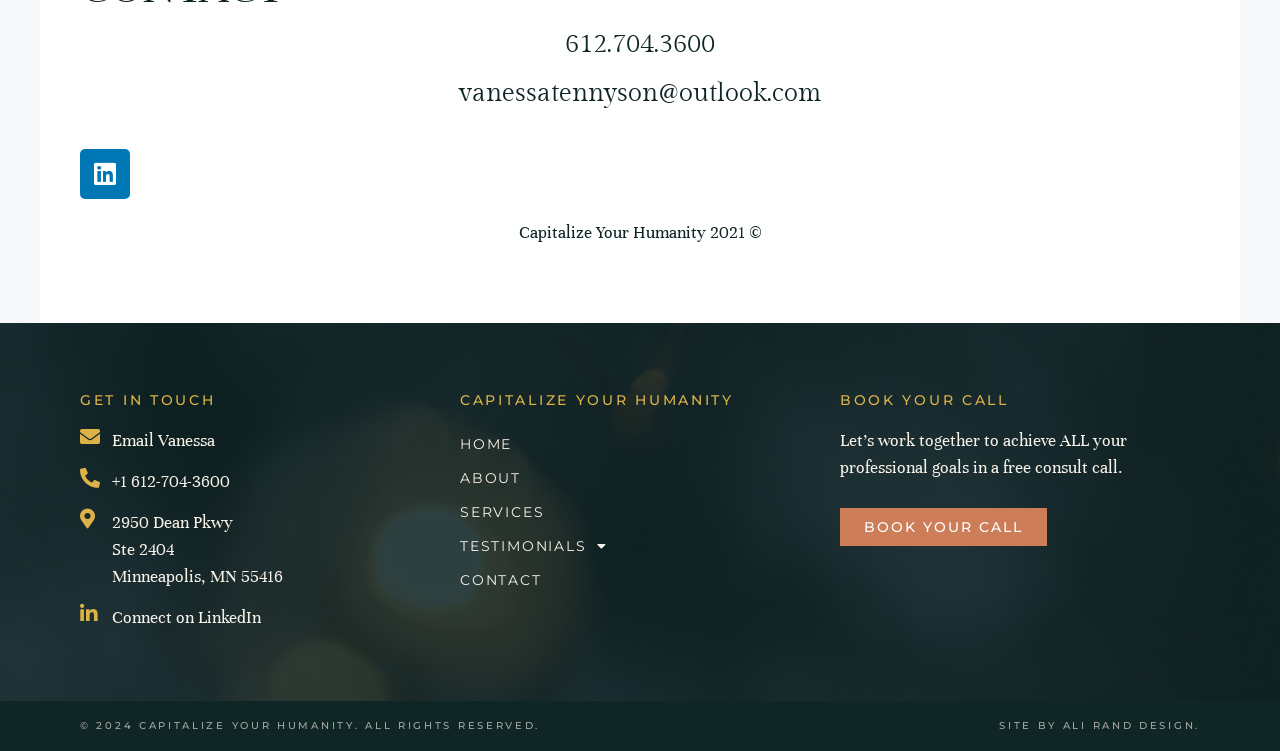What is the name of the company or organization?
Based on the screenshot, provide a one-word or short-phrase response.

CAPITALIZE YOUR HUMANITY